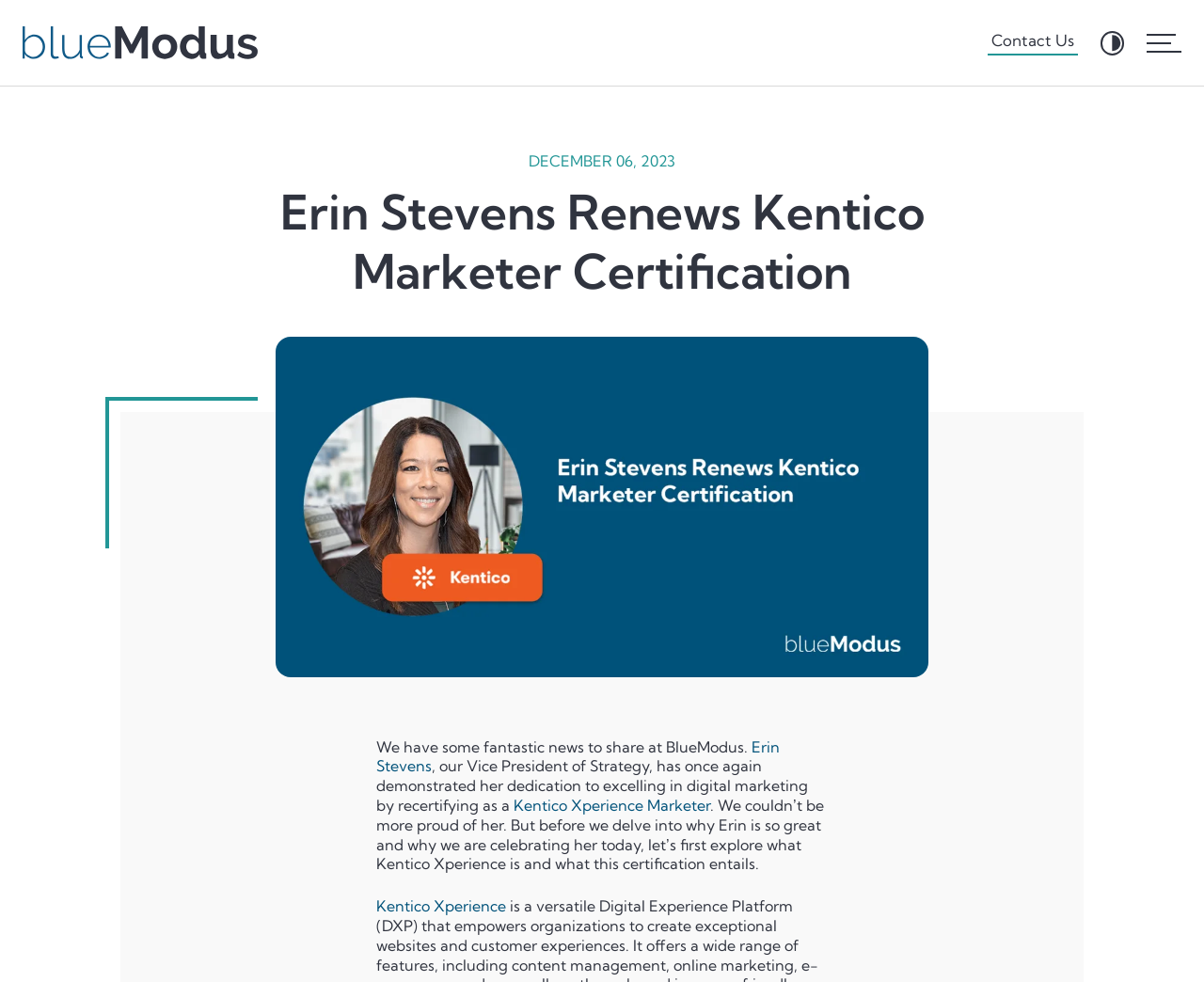Respond to the following query with just one word or a short phrase: 
What is the purpose of the company BlueModus?

Technology agency with purpose